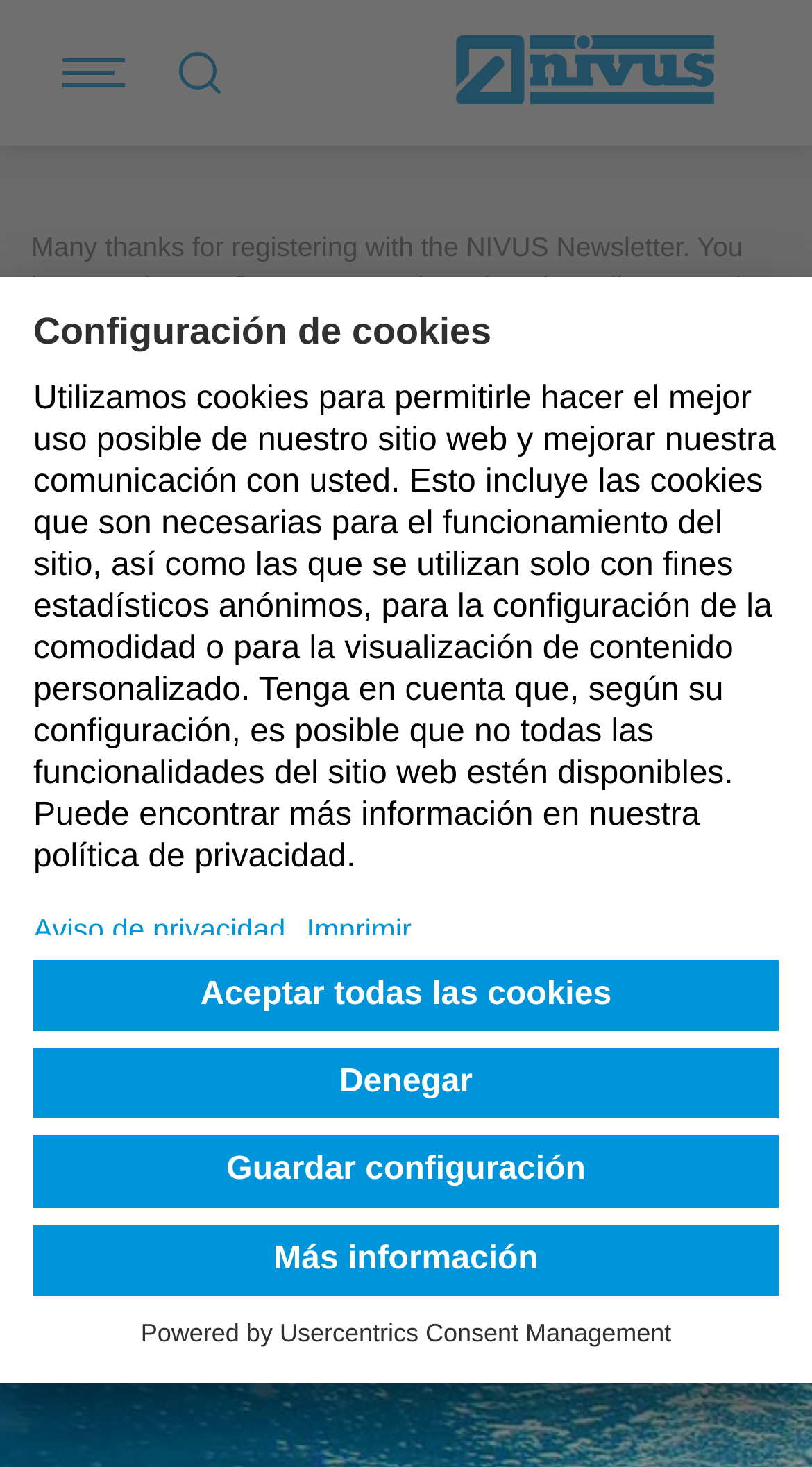From the element description: "Sostenibilidada", extract the bounding box coordinates of the UI element. The coordinates should be expressed as four float numbers between 0 and 1, in the order [left, top, right, bottom].

[0.0, 0.86, 0.962, 0.934]